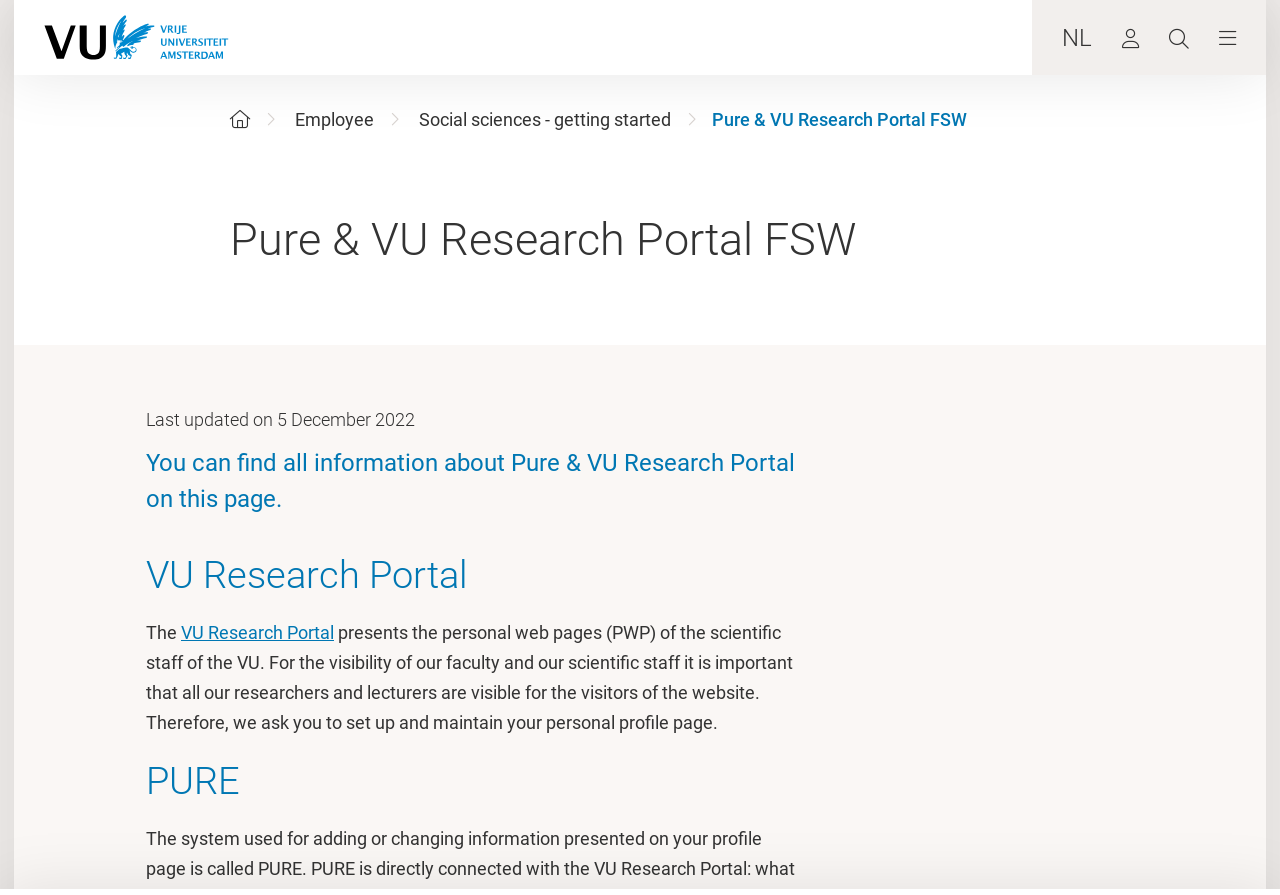What is the purpose of the VU Research Portal?
Provide an in-depth and detailed explanation in response to the question.

The purpose of the VU Research Portal can be inferred from the text on the webpage, which states that it 'presents the personal web pages (PWP) of the scientific staff of the VU'.